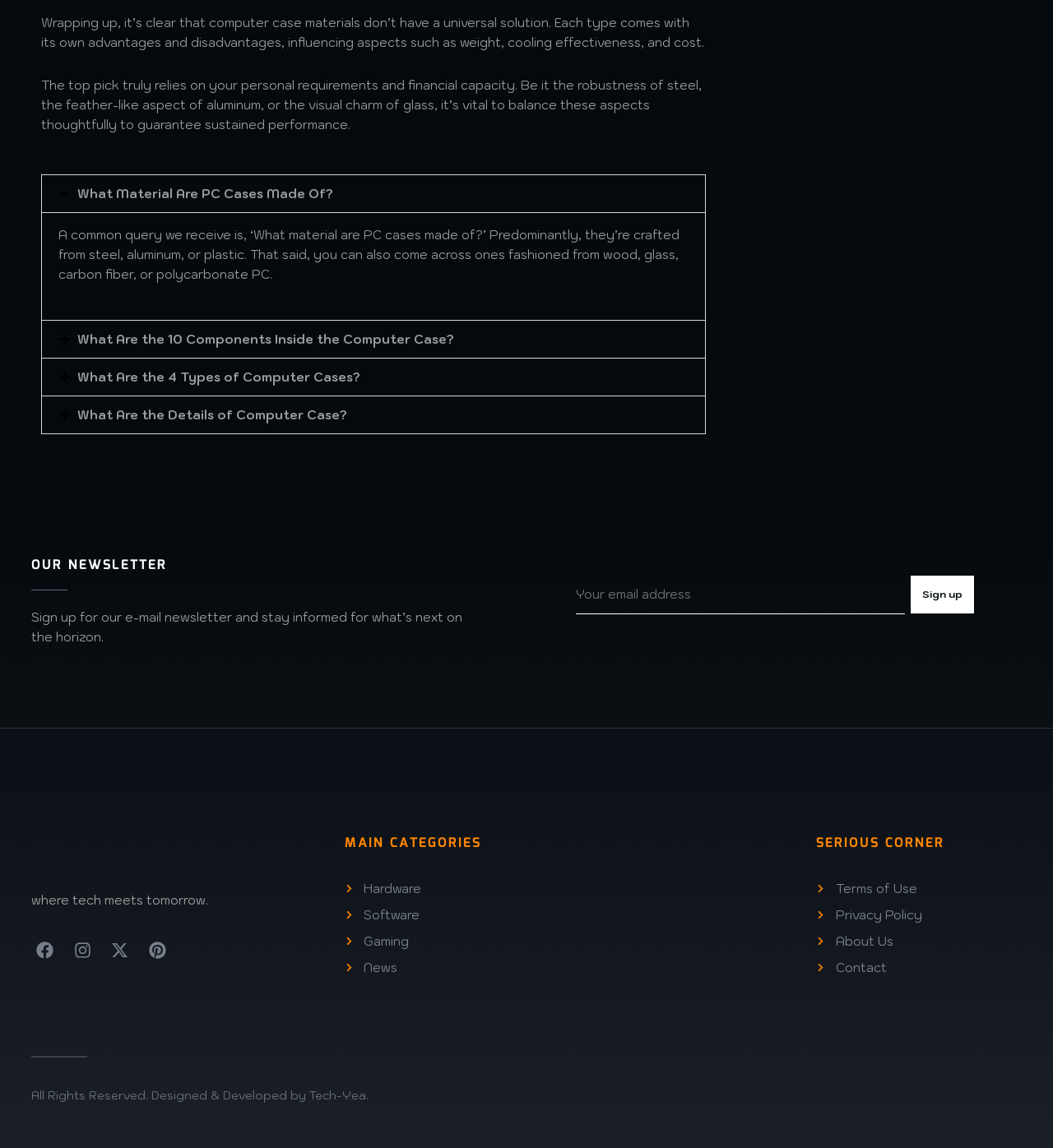Find the bounding box coordinates of the clickable area required to complete the following action: "Click the 'Facebook' link".

[0.03, 0.816, 0.056, 0.84]